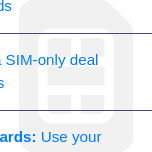What is the purpose of the accompanying link?
Craft a detailed and extensive response to the question.

The link 'Compare the UK's best mobile phone SIM cards' is provided to encourage users to explore their options and find the best plan to suit their needs, implying that its purpose is to facilitate comparison of SIM cards.